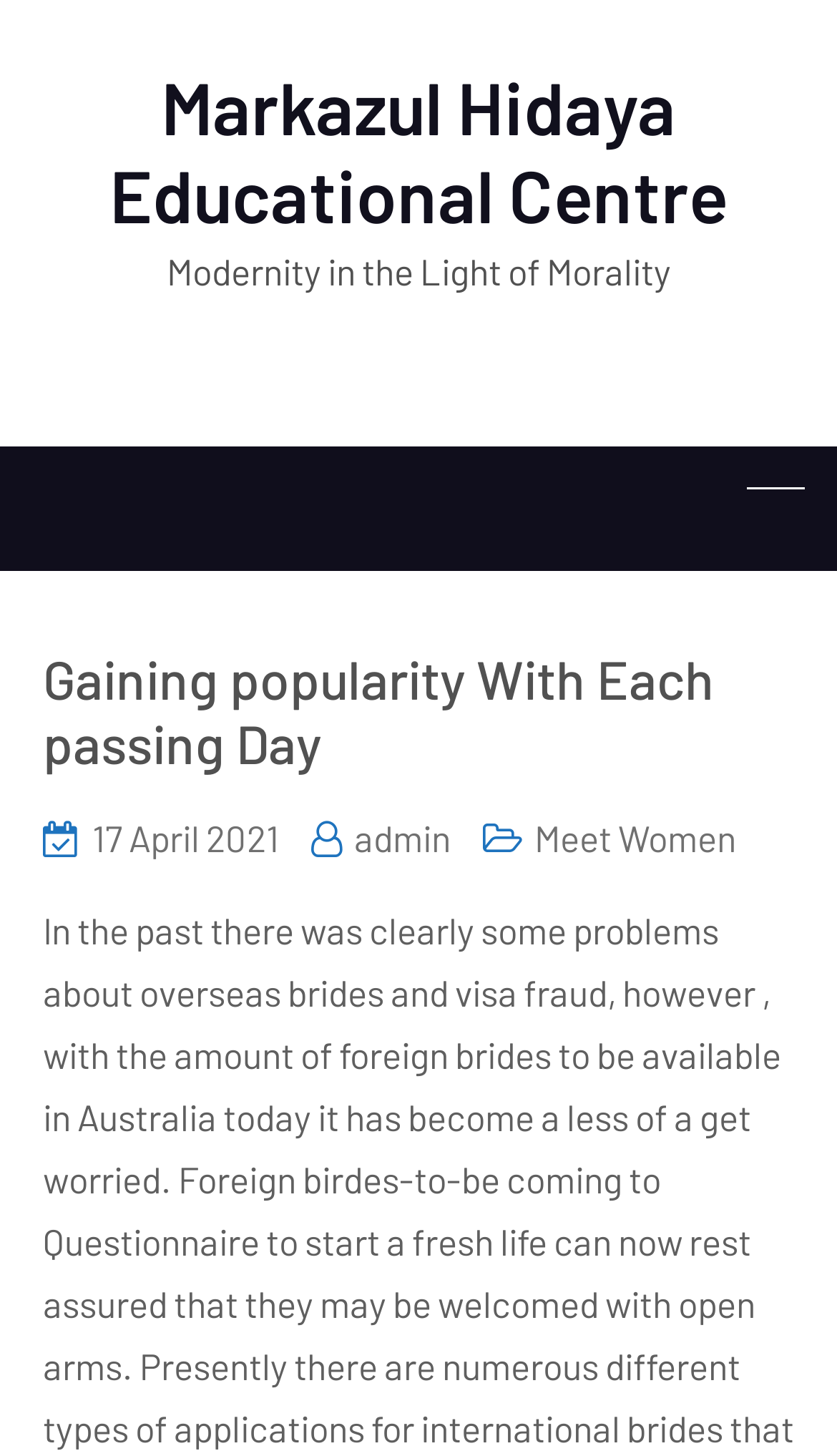Analyze and describe the webpage in a detailed narrative.

The webpage is about Markazul Hidaya Educational Centre, with a prominent heading at the top-left corner of the page. Below the heading, there is a link with the same text, "Markazul Hidaya Educational Centre", positioned slightly to the right. 

Further down, there is a static text "Modernity in the Light of Morality" located roughly in the middle of the page. 

On the right side of the page, near the top, there is a link with no text, which contains a header section. Within this section, there is a heading "Gaining popularity With Each passing Day" positioned at the top, followed by three links: "17 April 2021" with a time element, "admin", and "Meet Women", all aligned horizontally and situated near the middle of the page.